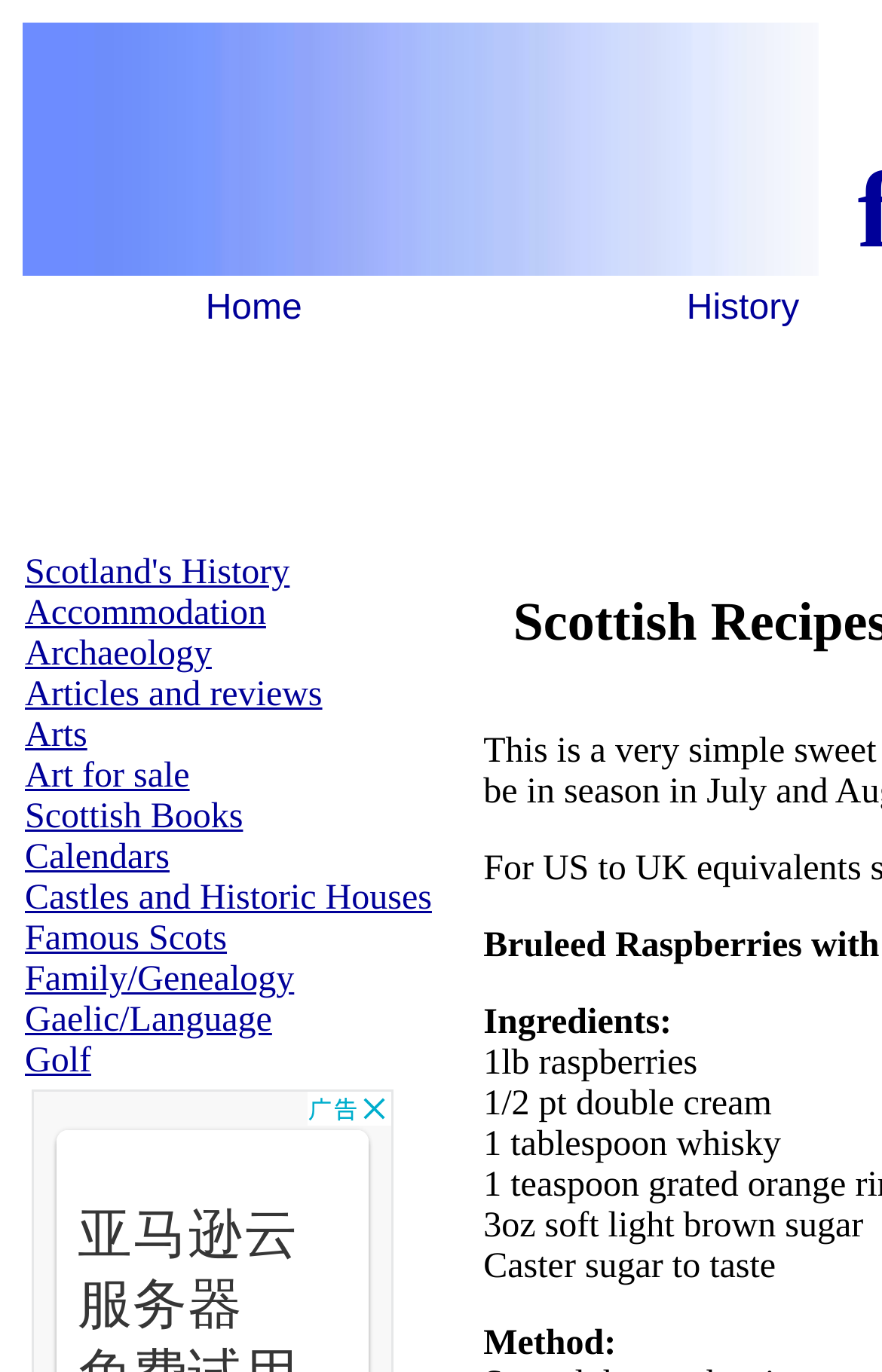Please identify the bounding box coordinates of the element's region that needs to be clicked to fulfill the following instruction: "go to Articles and reviews". The bounding box coordinates should consist of four float numbers between 0 and 1, i.e., [left, top, right, bottom].

[0.028, 0.493, 0.365, 0.521]